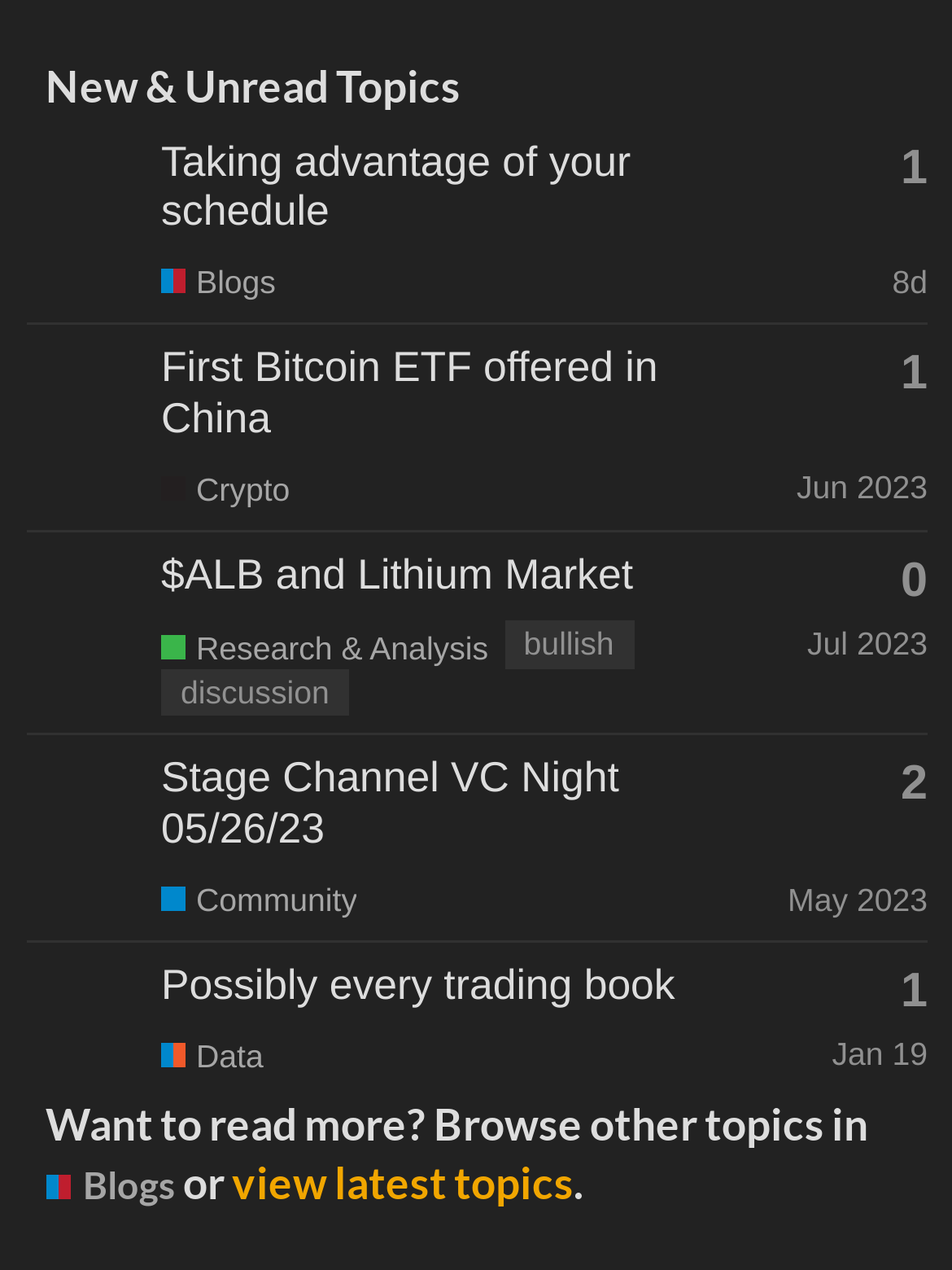Bounding box coordinates are to be given in the format (top-left x, top-left y, bottom-right x, bottom-right y). All values must be floating point numbers between 0 and 1. Provide the bounding box coordinate for the UI element described as: aria-label="DankeDeNada's profile, latest poster"

[0.028, 0.784, 0.151, 0.817]